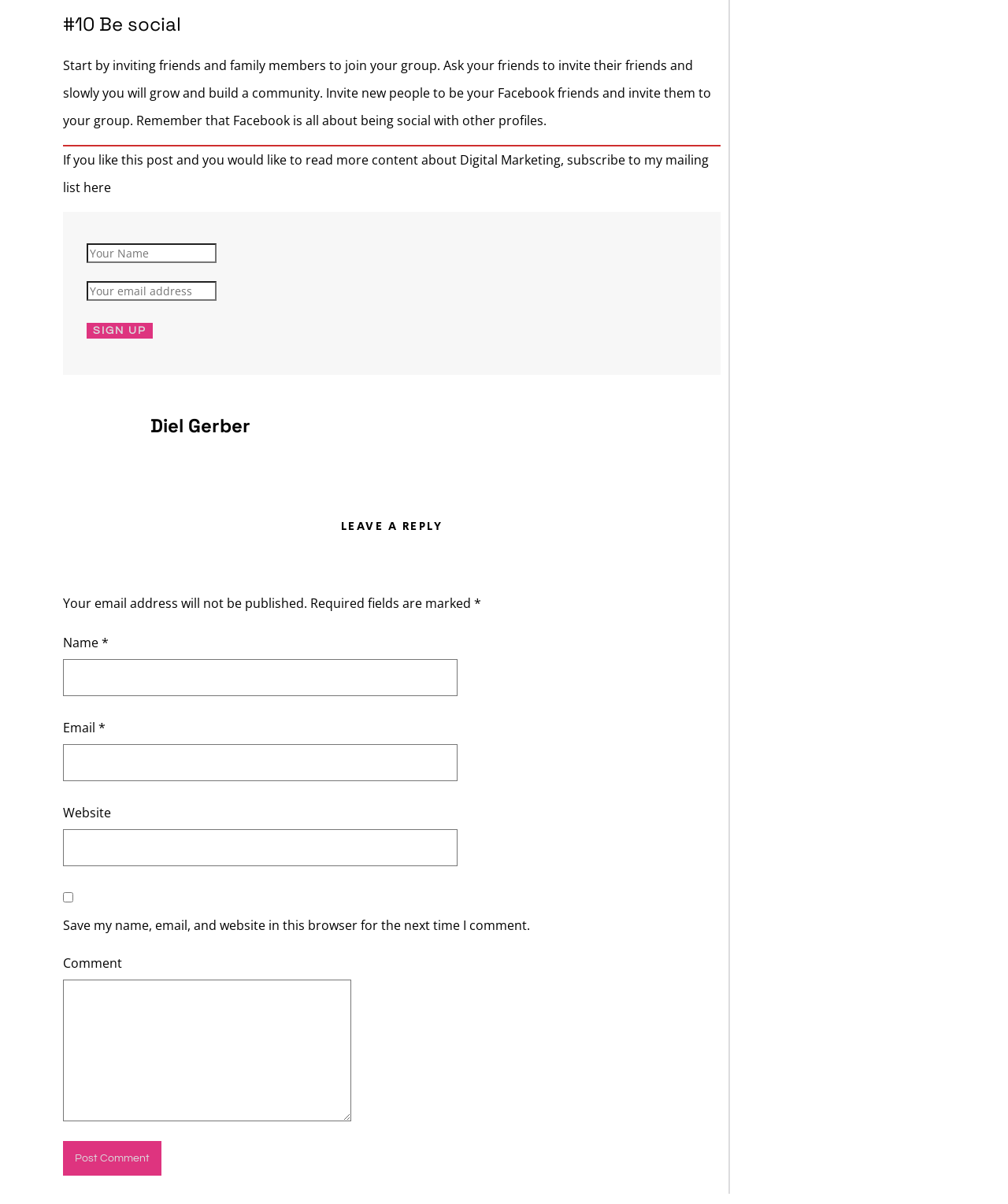Please locate the bounding box coordinates of the region I need to click to follow this instruction: "Enter your name".

[0.086, 0.202, 0.215, 0.218]